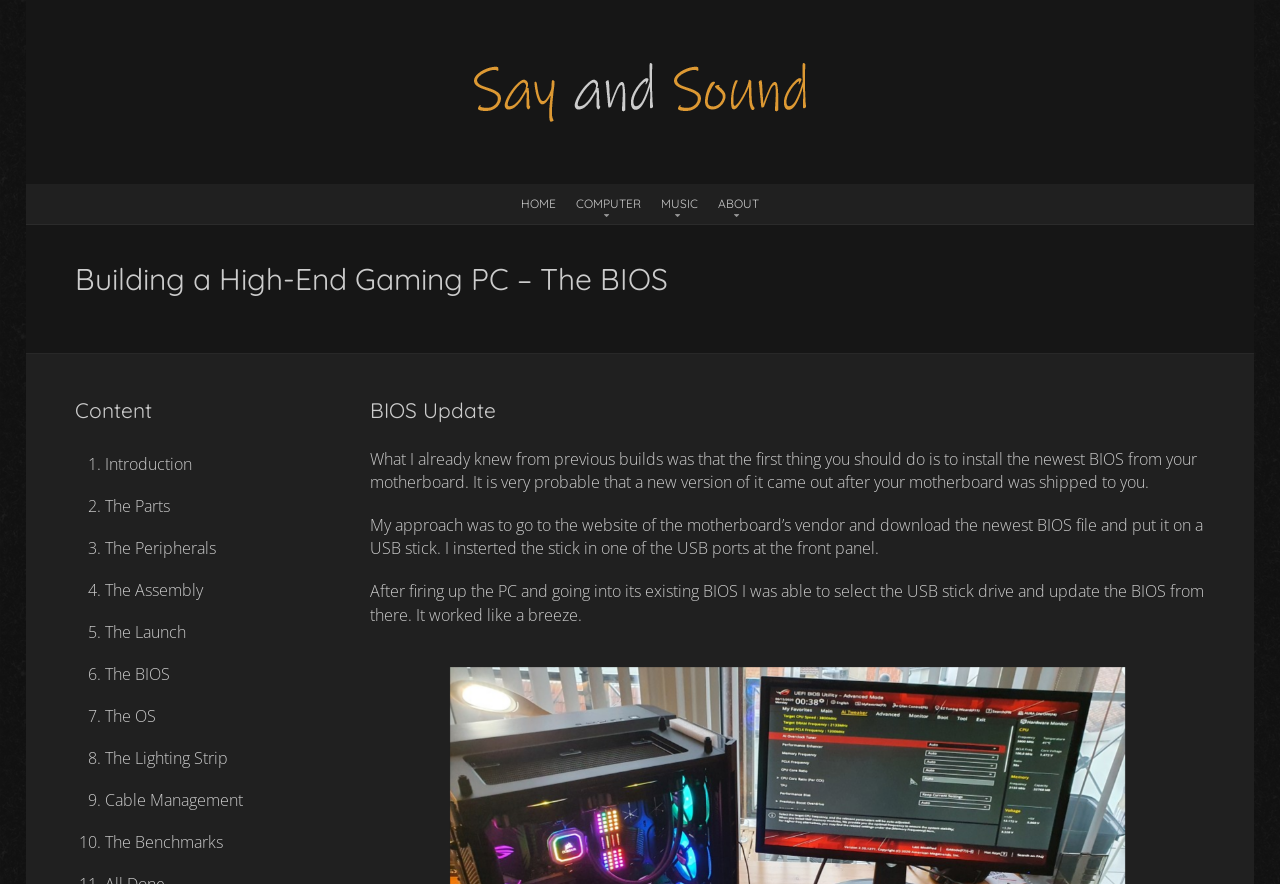Can you specify the bounding box coordinates for the region that should be clicked to fulfill this instruction: "read about The BIOS".

[0.082, 0.75, 0.133, 0.774]